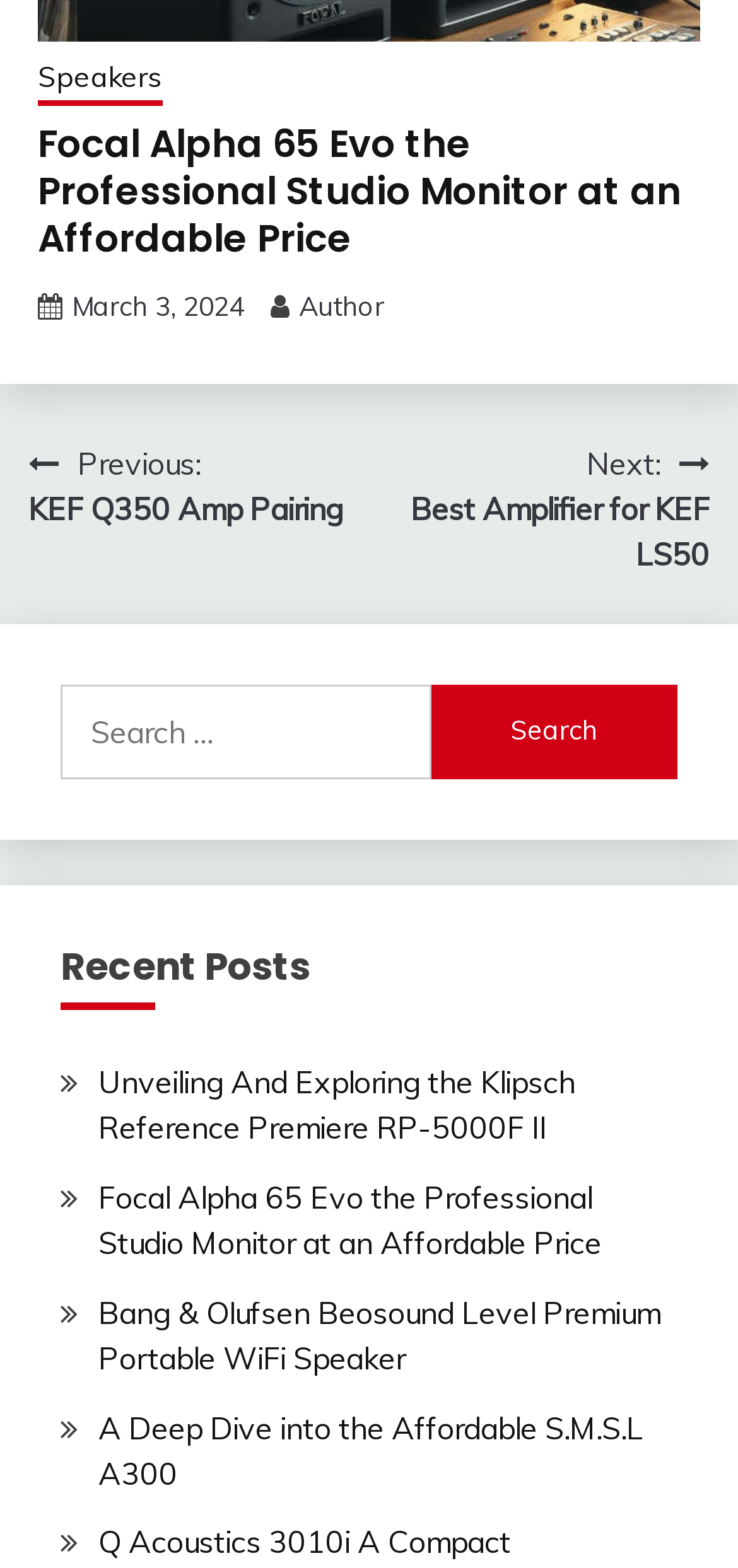Determine the bounding box coordinates of the clickable element to achieve the following action: 'Go to the previous post'. Provide the coordinates as four float values between 0 and 1, formatted as [left, top, right, bottom].

[0.038, 0.281, 0.464, 0.339]